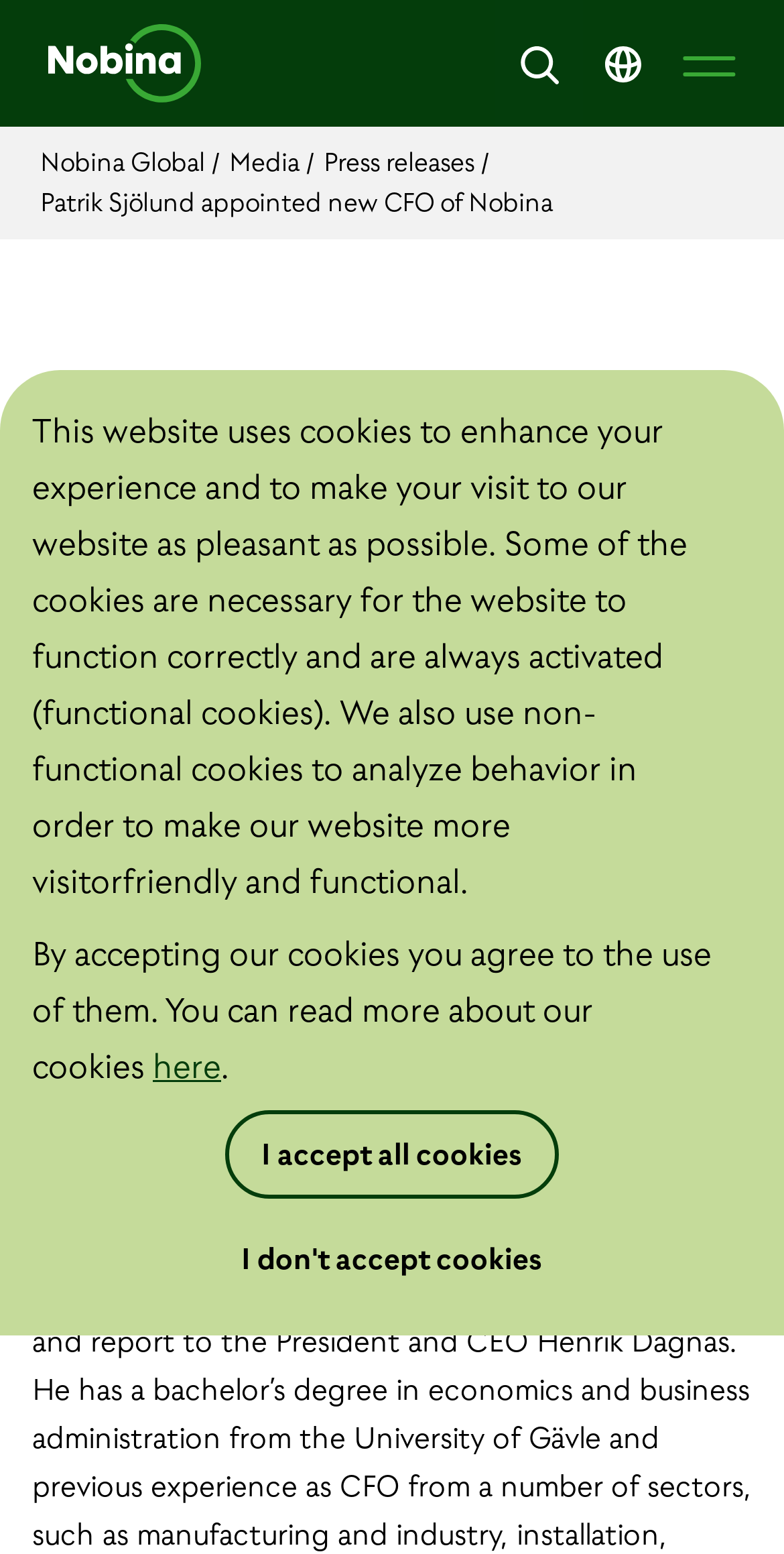Analyze the image and answer the question with as much detail as possible: 
What is the date of the press release?

The date of the press release can be found in the time element with the text '2023-02-06 17:02 CET', which indicates the date and time the press release was published.